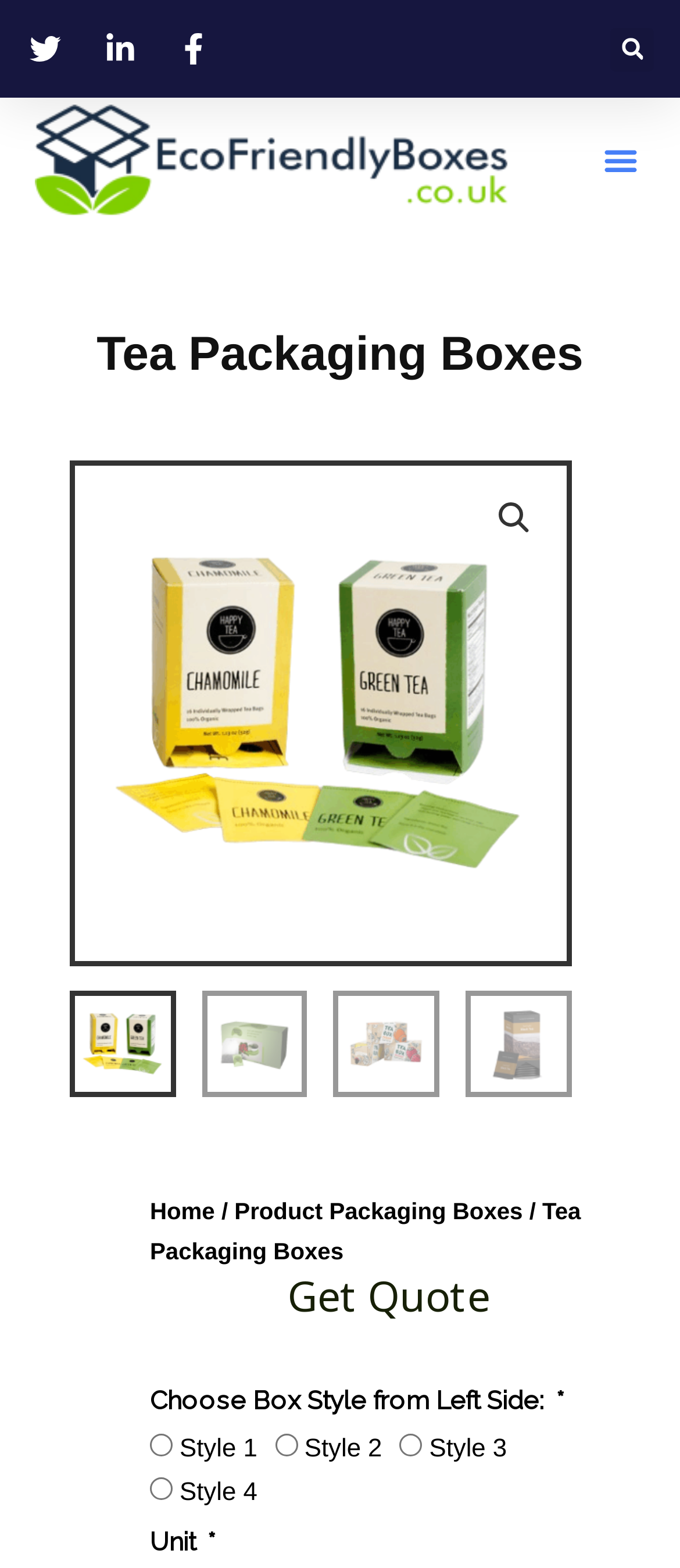How many images are there on the webpage?
Based on the image content, provide your answer in one word or a short phrase.

5